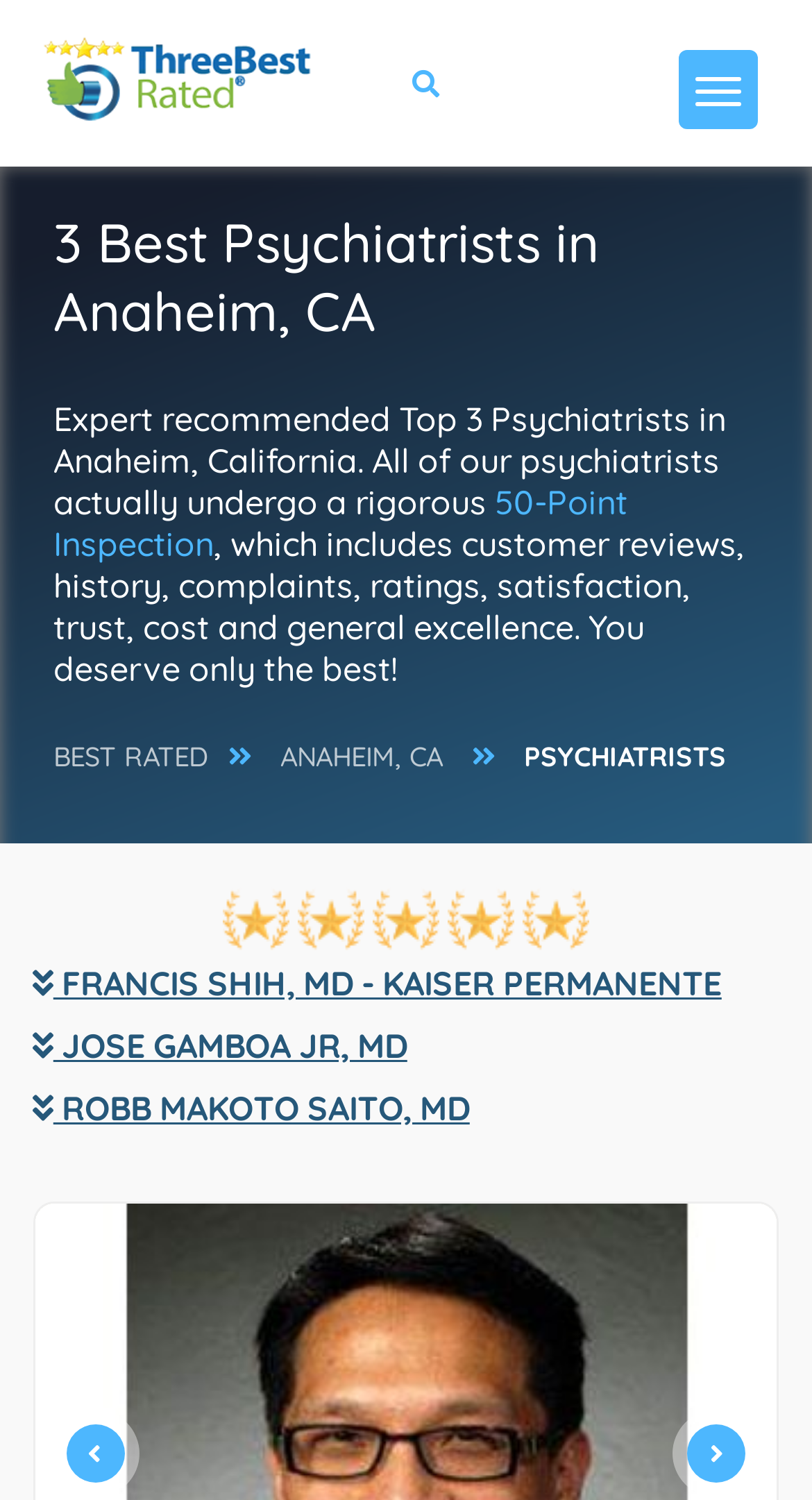Based on the visual content of the image, answer the question thoroughly: What is the name of the first recommended psychiatrist?

The first link on the webpage with the text ' FRANCIS SHIH, MD - KAISER PERMANENTE' suggests that FRANCIS SHIH, MD is the first recommended psychiatrist.